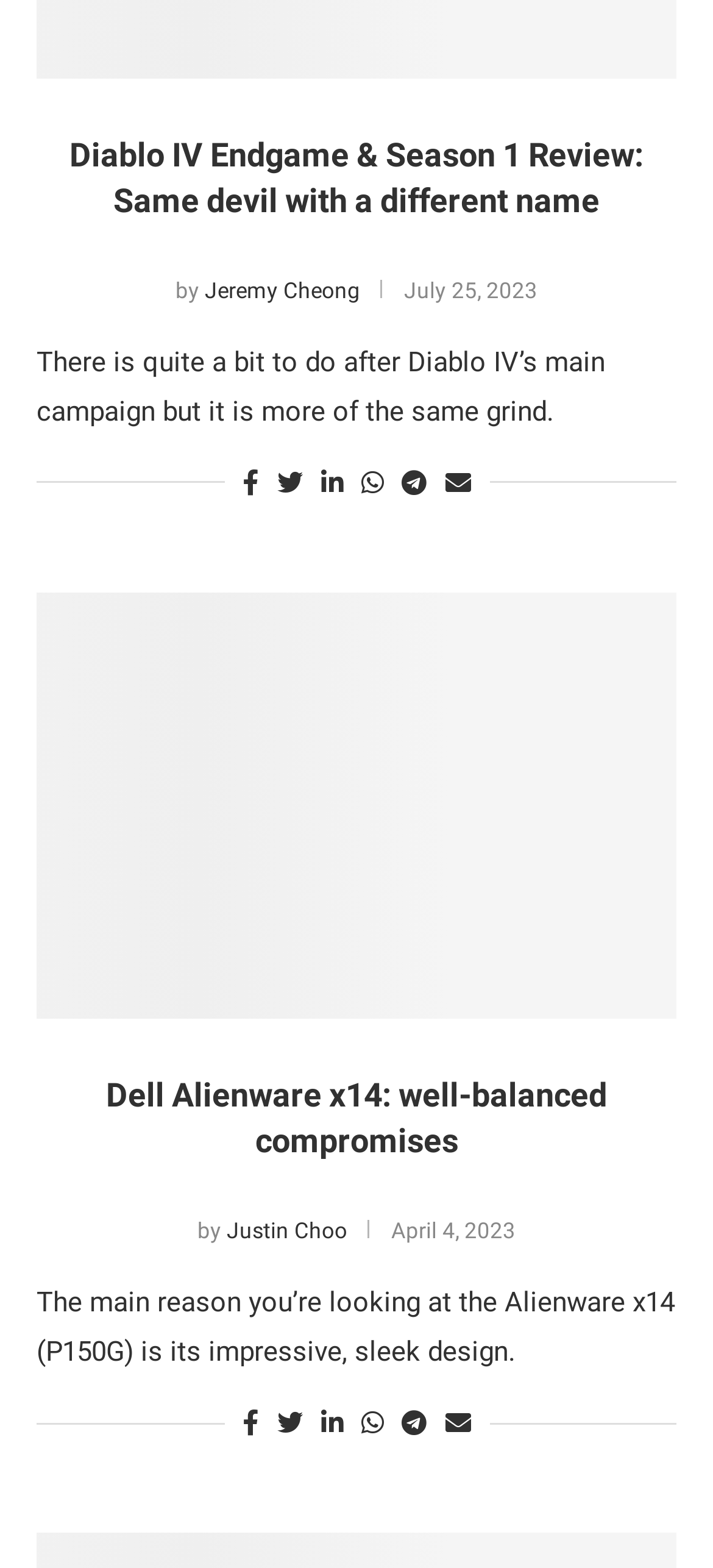Utilize the details in the image to give a detailed response to the question: What is the title of the first article?

The title of the first article can be found in the heading element with the text 'Diablo IV Endgame & Season 1 Review: Same devil with a different name' which is a child of the root element.